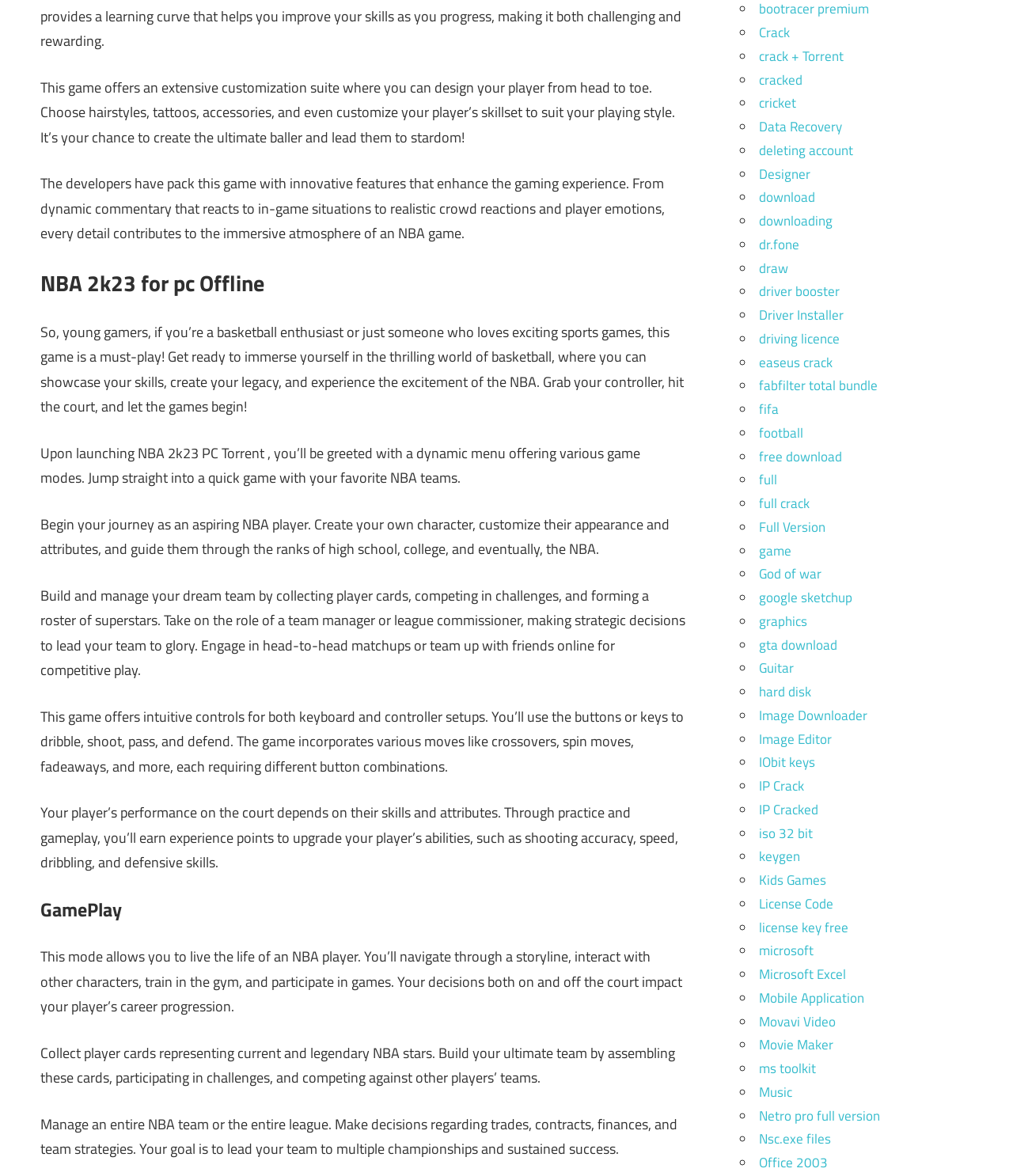Could you determine the bounding box coordinates of the clickable element to complete the instruction: "Download NBA 2k23 PC Torrent"? Provide the coordinates as four float numbers between 0 and 1, i.e., [left, top, right, bottom].

[0.04, 0.376, 0.632, 0.415]